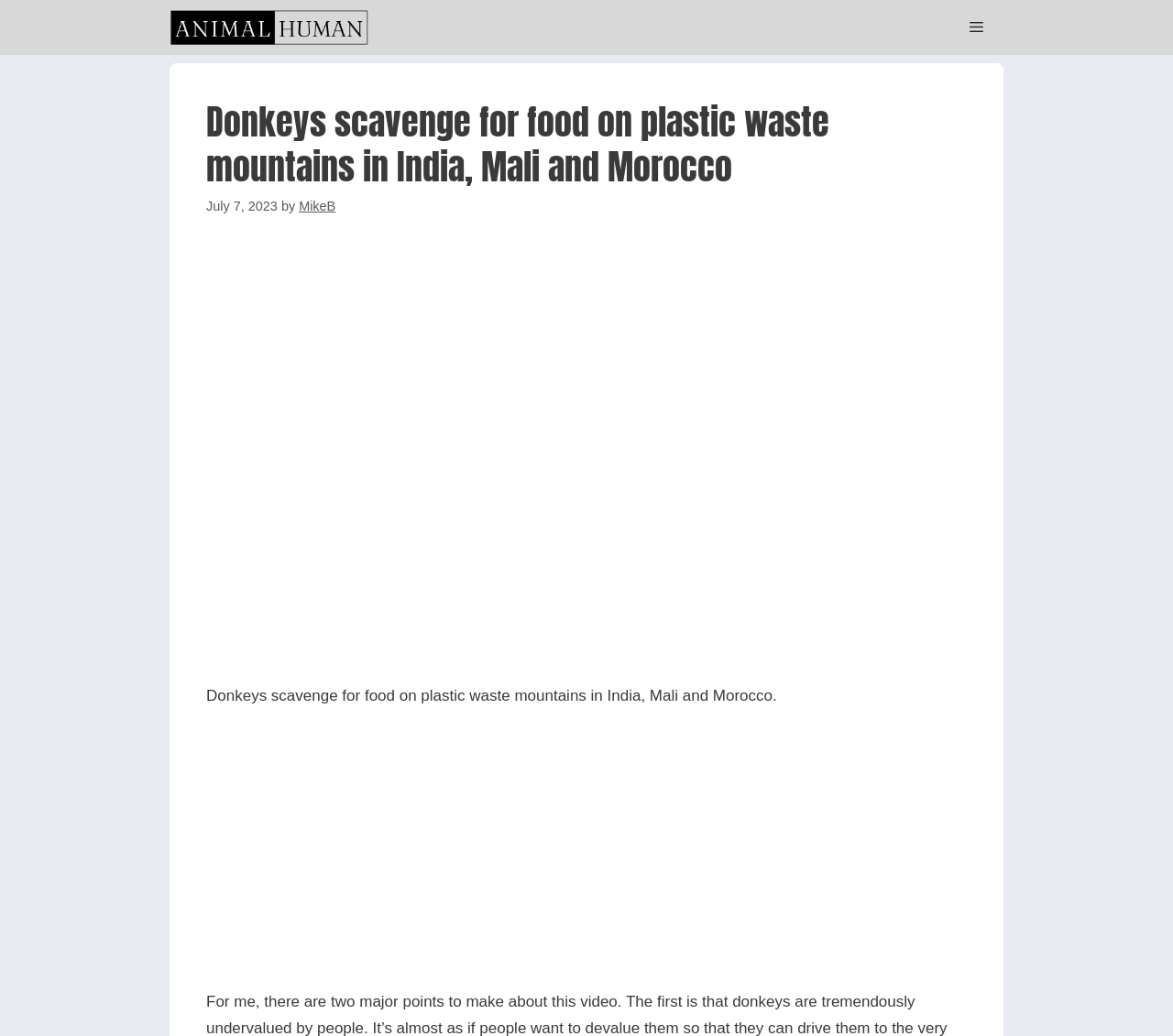What is the type of the iframe above the figure?
Look at the image and answer the question using a single word or phrase.

A harrowing footage